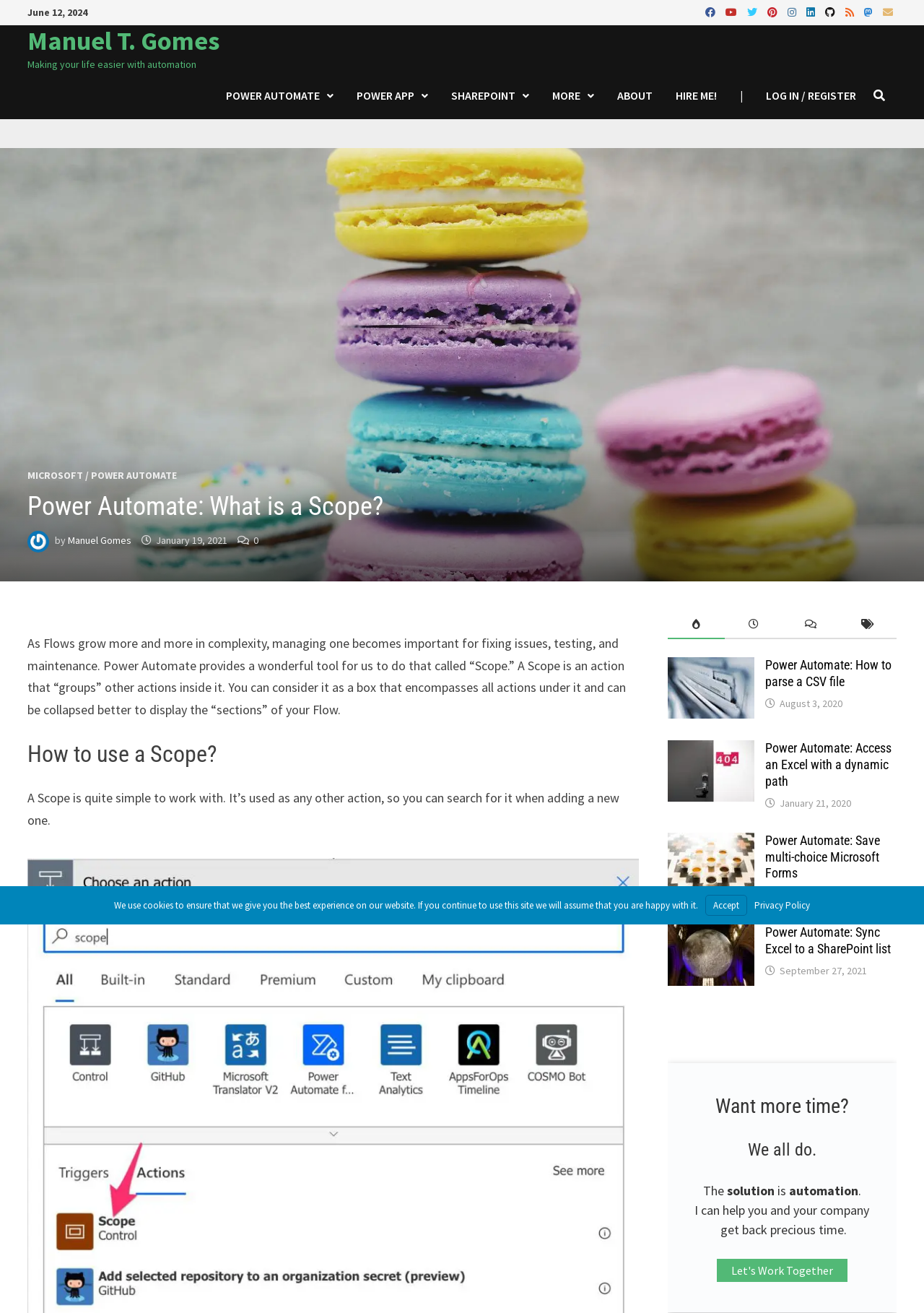Can you specify the bounding box coordinates of the area that needs to be clicked to fulfill the following instruction: "View the 'popular-posts' tab"?

[0.722, 0.465, 0.784, 0.487]